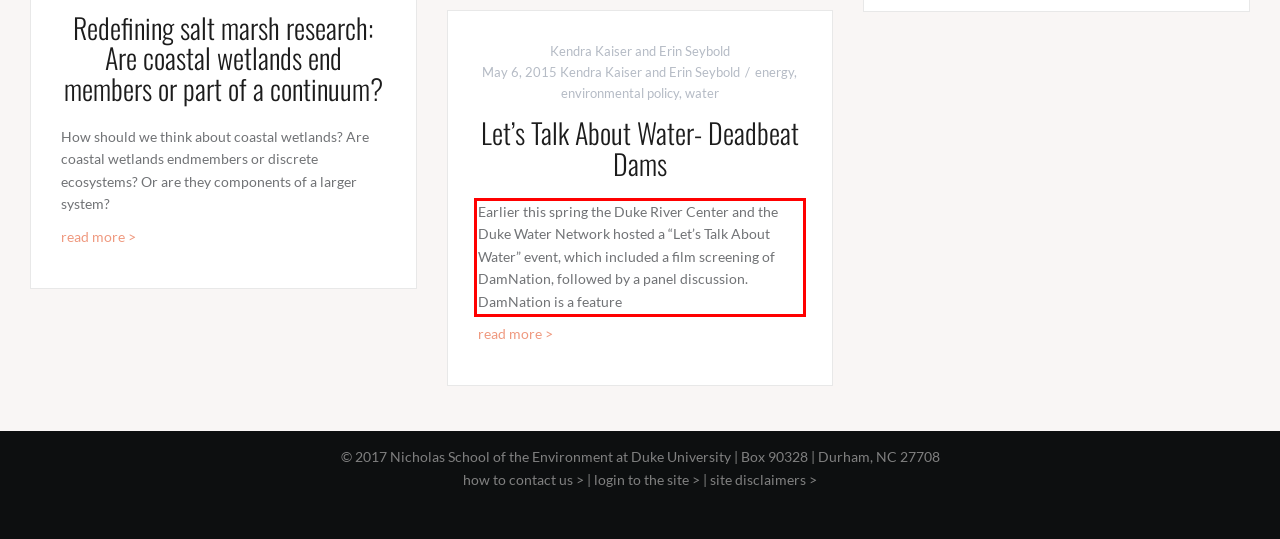Identify and transcribe the text content enclosed by the red bounding box in the given screenshot.

Earlier this spring the Duke River Center and the Duke Water Network hosted a “Let’s Talk About Water” event, which included a film screening of DamNation, followed by a panel discussion. DamNation is a feature